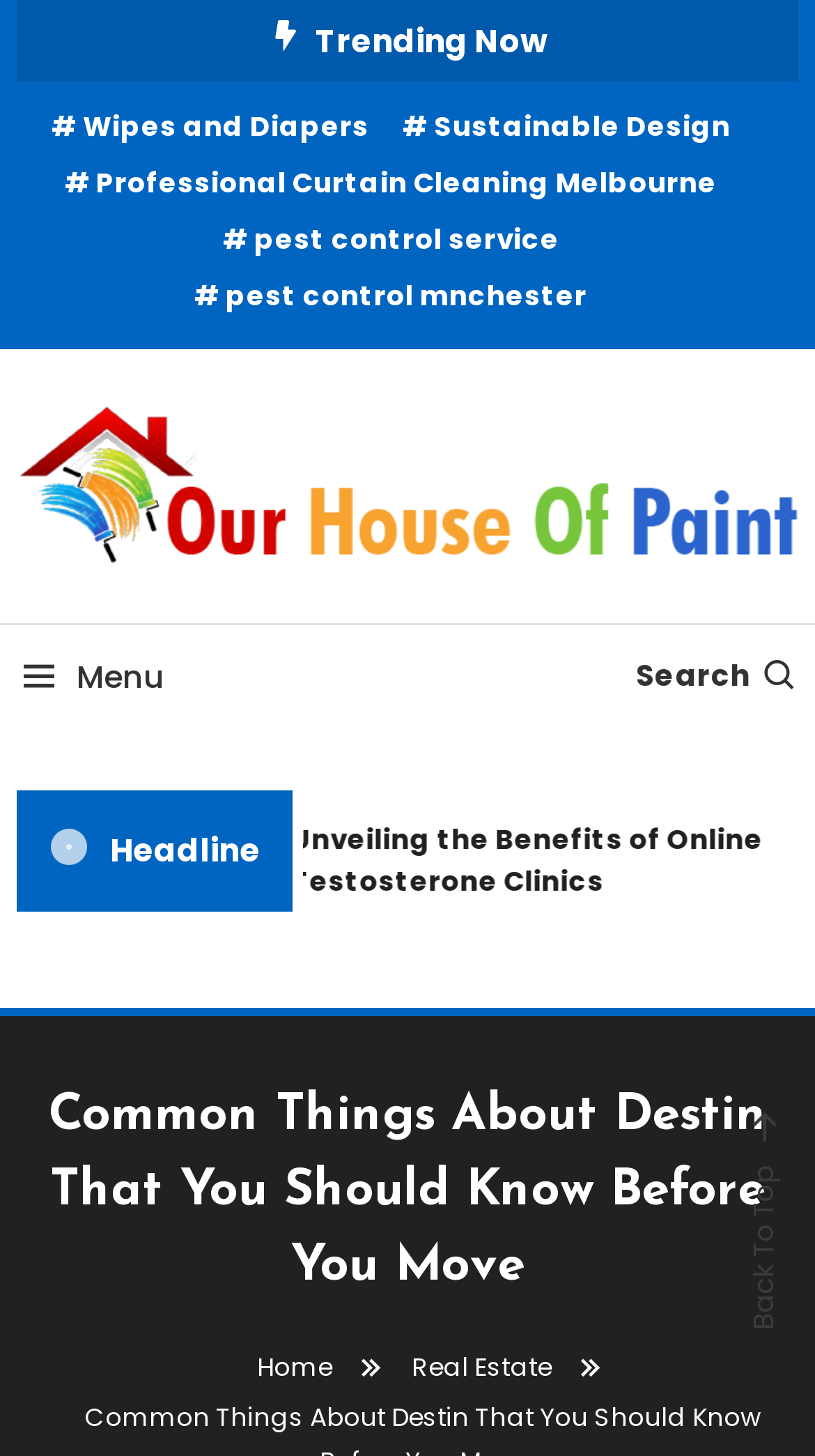Please locate the bounding box coordinates of the element that should be clicked to achieve the given instruction: "Search for something".

[0.78, 0.45, 0.98, 0.478]